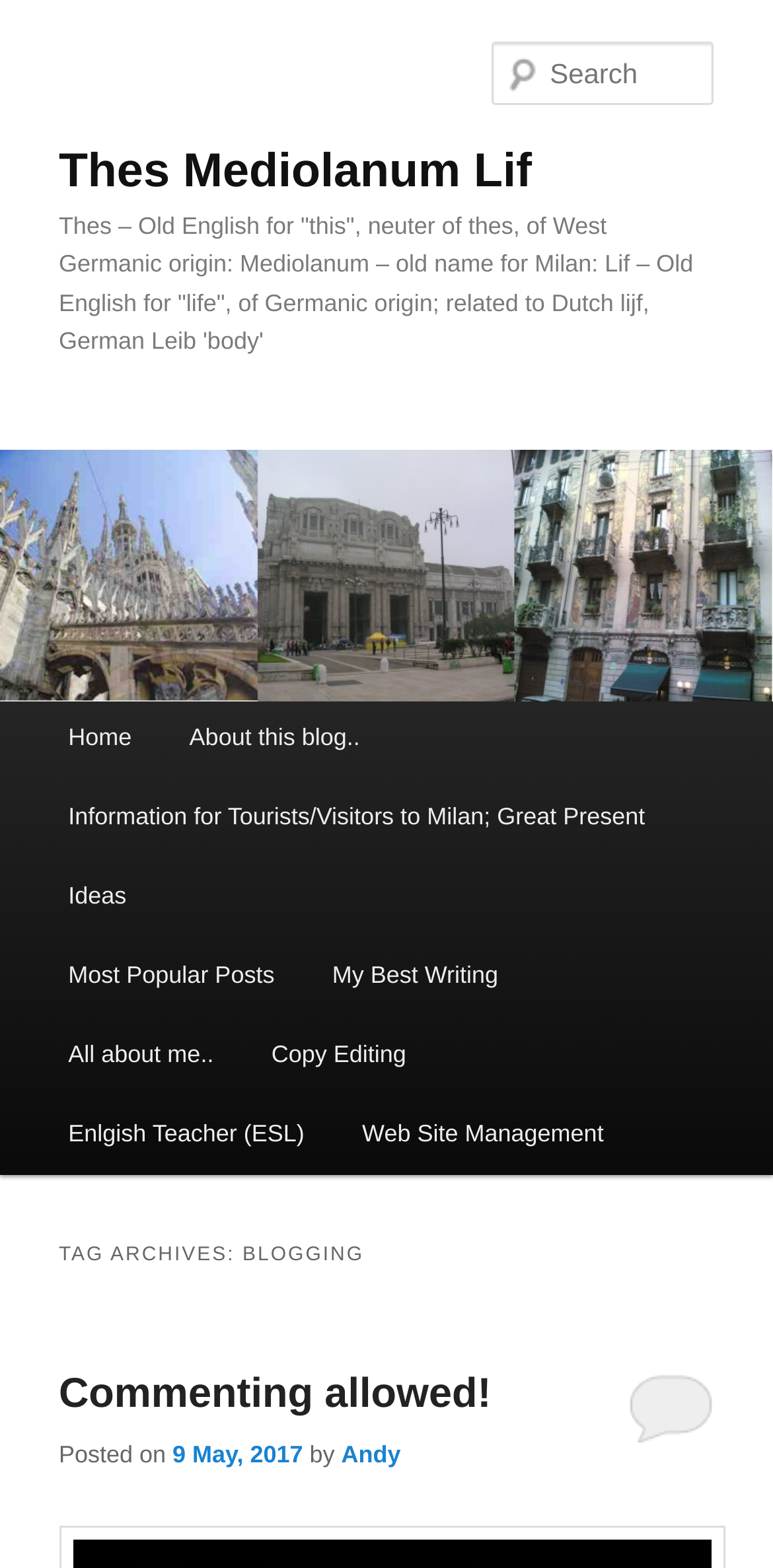Locate the bounding box of the UI element described by: "Reply" in the given webpage screenshot.

[0.814, 0.874, 0.924, 0.92]